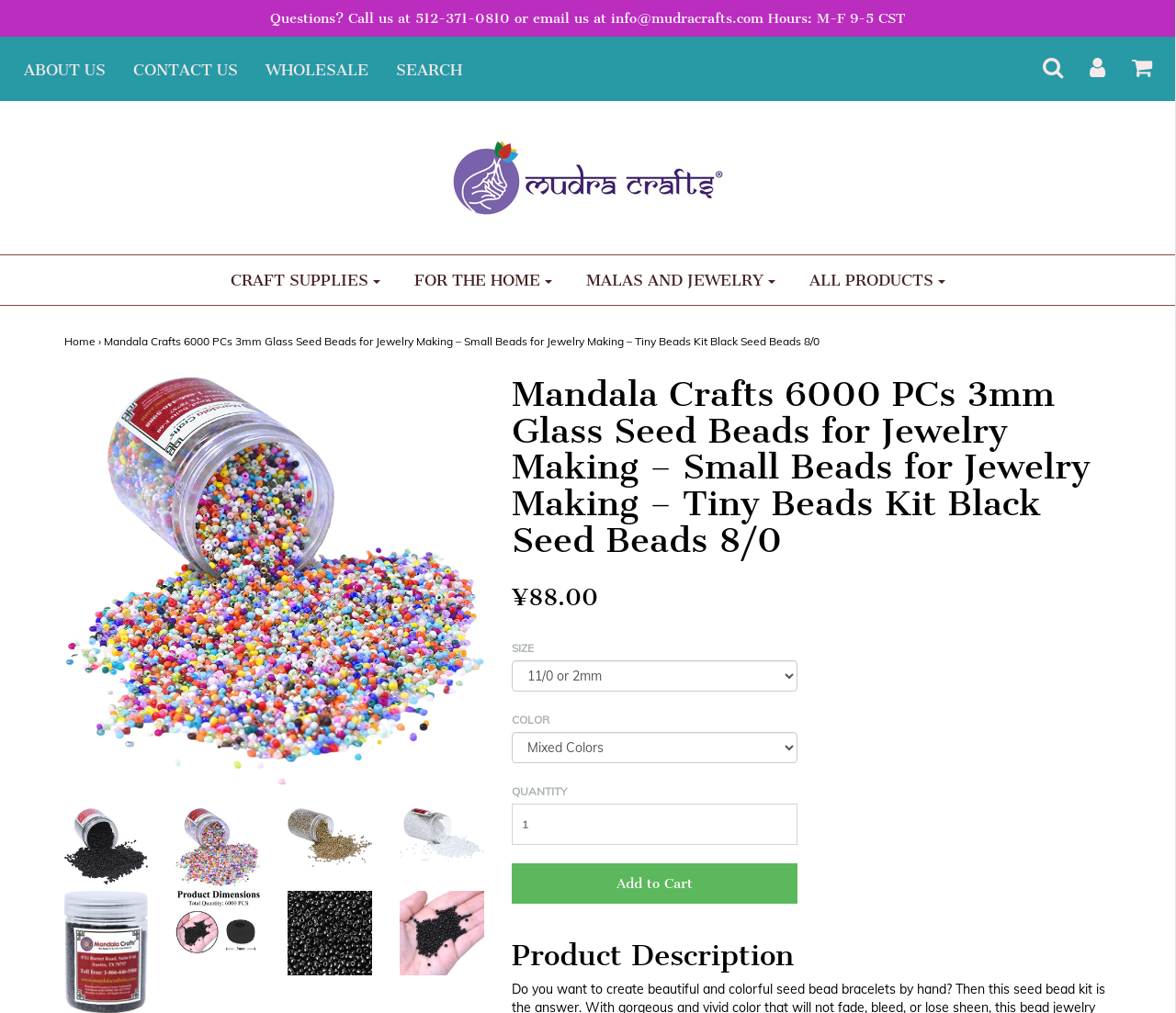Please find the bounding box coordinates of the element that you should click to achieve the following instruction: "Search for products". The coordinates should be presented as four float numbers between 0 and 1: [left, top, right, bottom].

[0.337, 0.046, 0.416, 0.09]